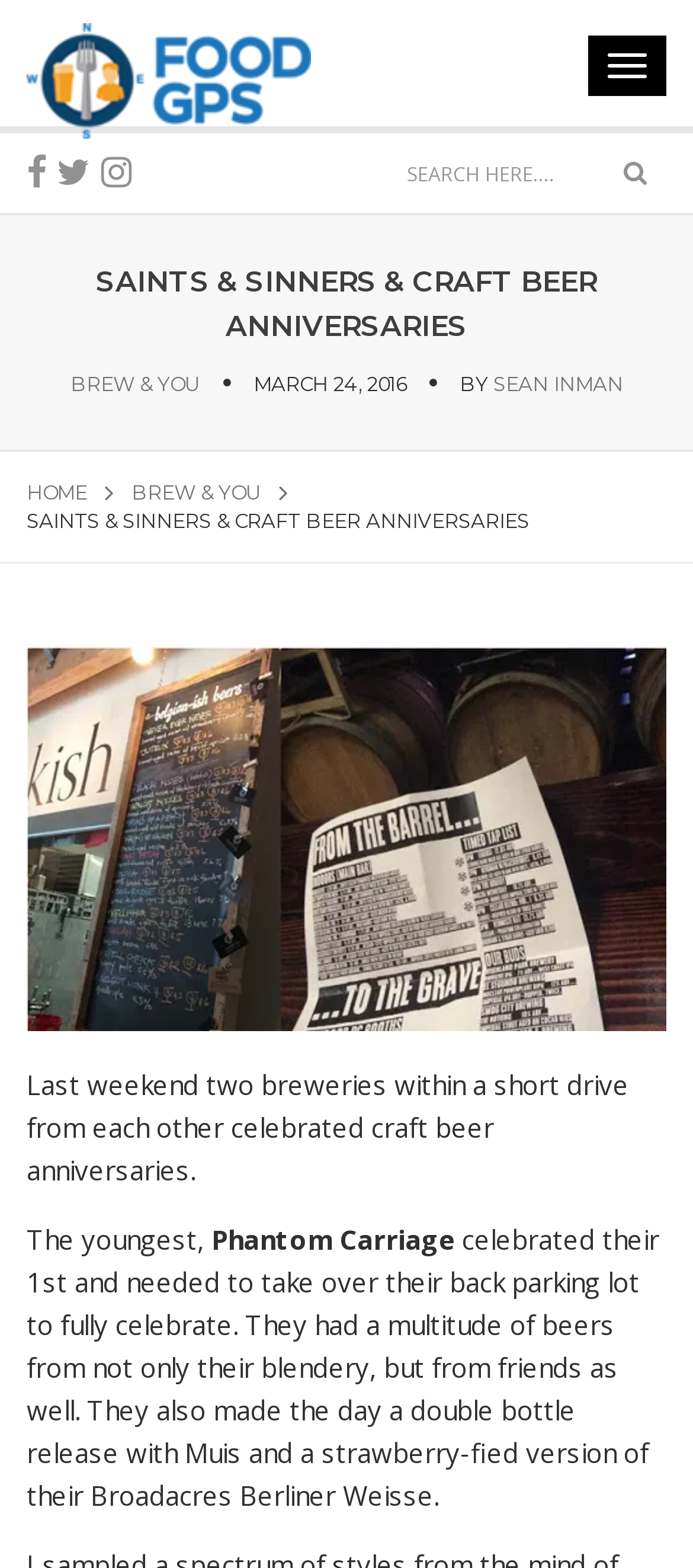Provide a brief response to the question below using a single word or phrase: 
What is the name of the author of the article?

Sean Inman